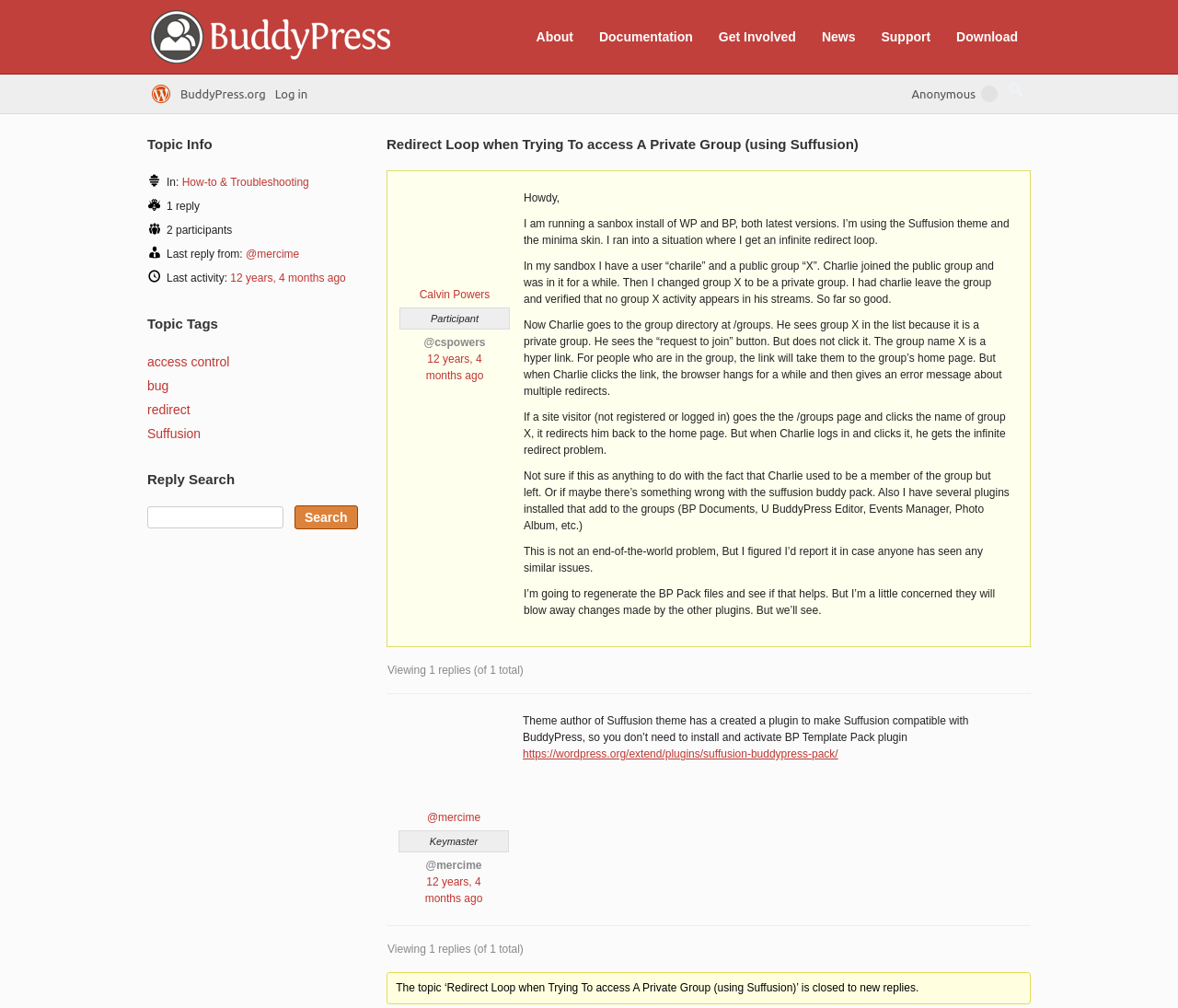Please identify the bounding box coordinates of the element on the webpage that should be clicked to follow this instruction: "View the 'Documentation' page". The bounding box coordinates should be given as four float numbers between 0 and 1, formatted as [left, top, right, bottom].

[0.5, 0.024, 0.597, 0.049]